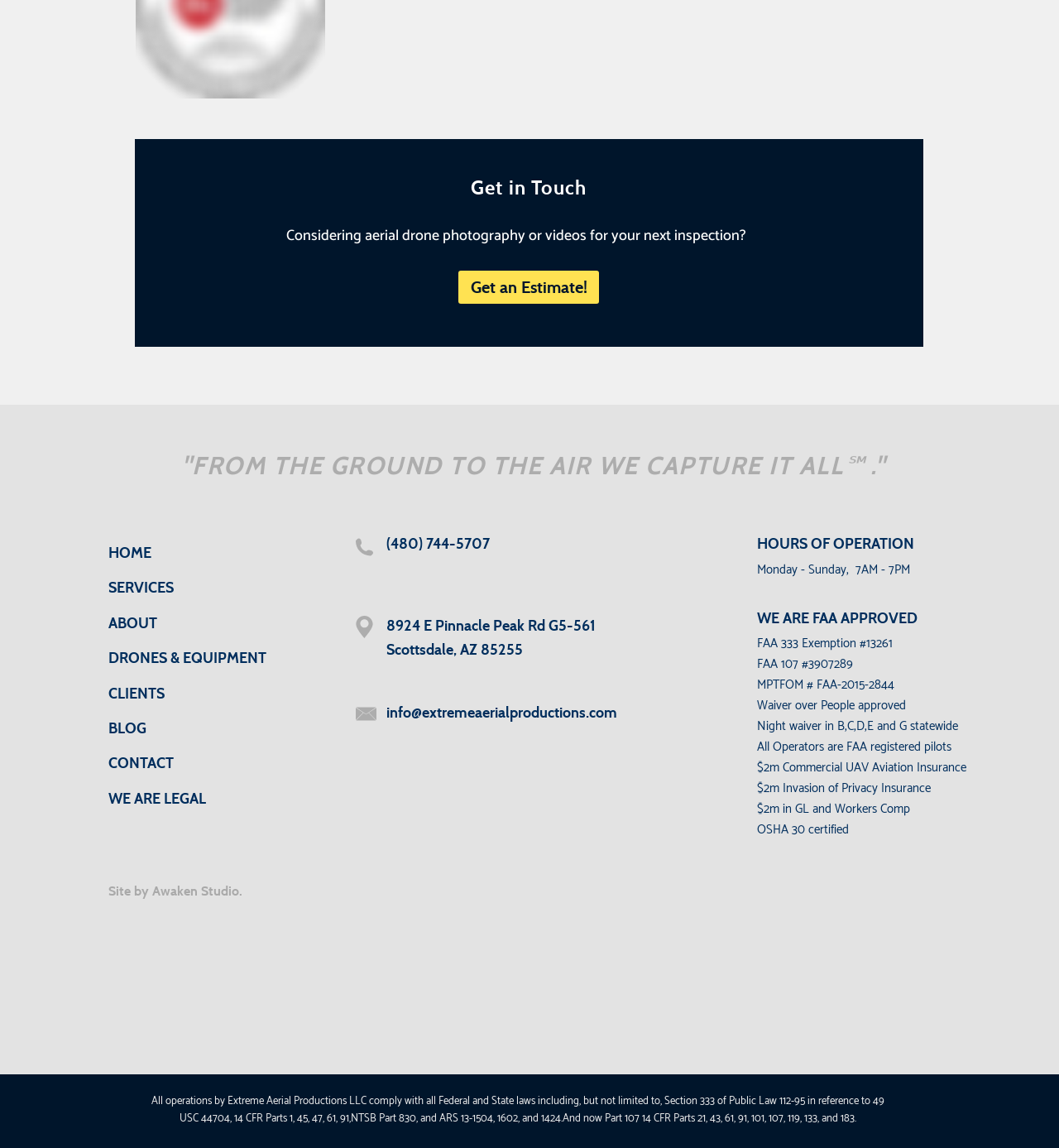What is the email address?
Relying on the image, give a concise answer in one word or a brief phrase.

info@extremeaerialproductions.com